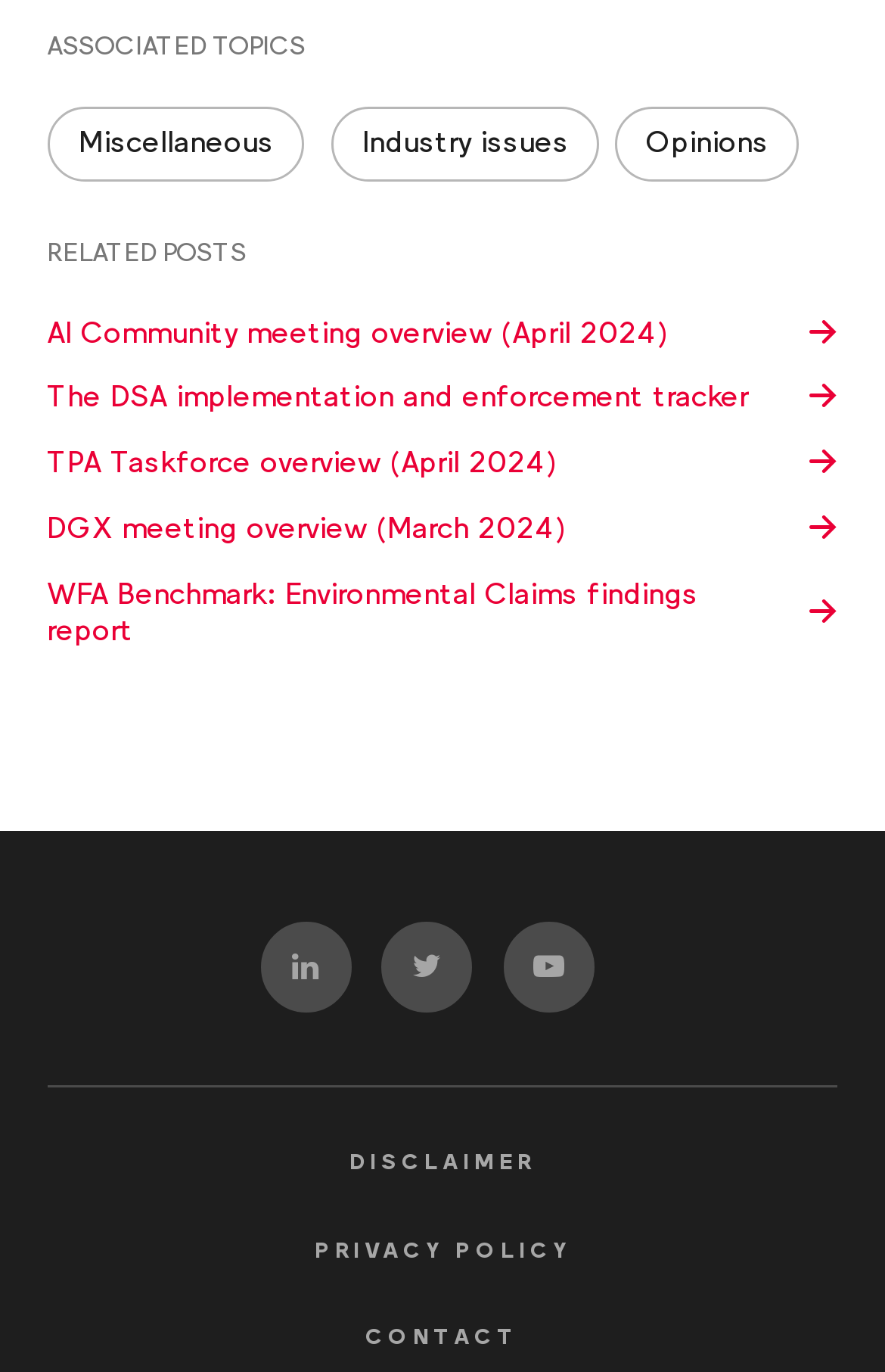Identify the bounding box for the given UI element using the description provided. Coordinates should be in the format (top-left x, top-left y, bottom-right x, bottom-right y) and must be between 0 and 1. Here is the description: karenblanchette@gmail.com

None